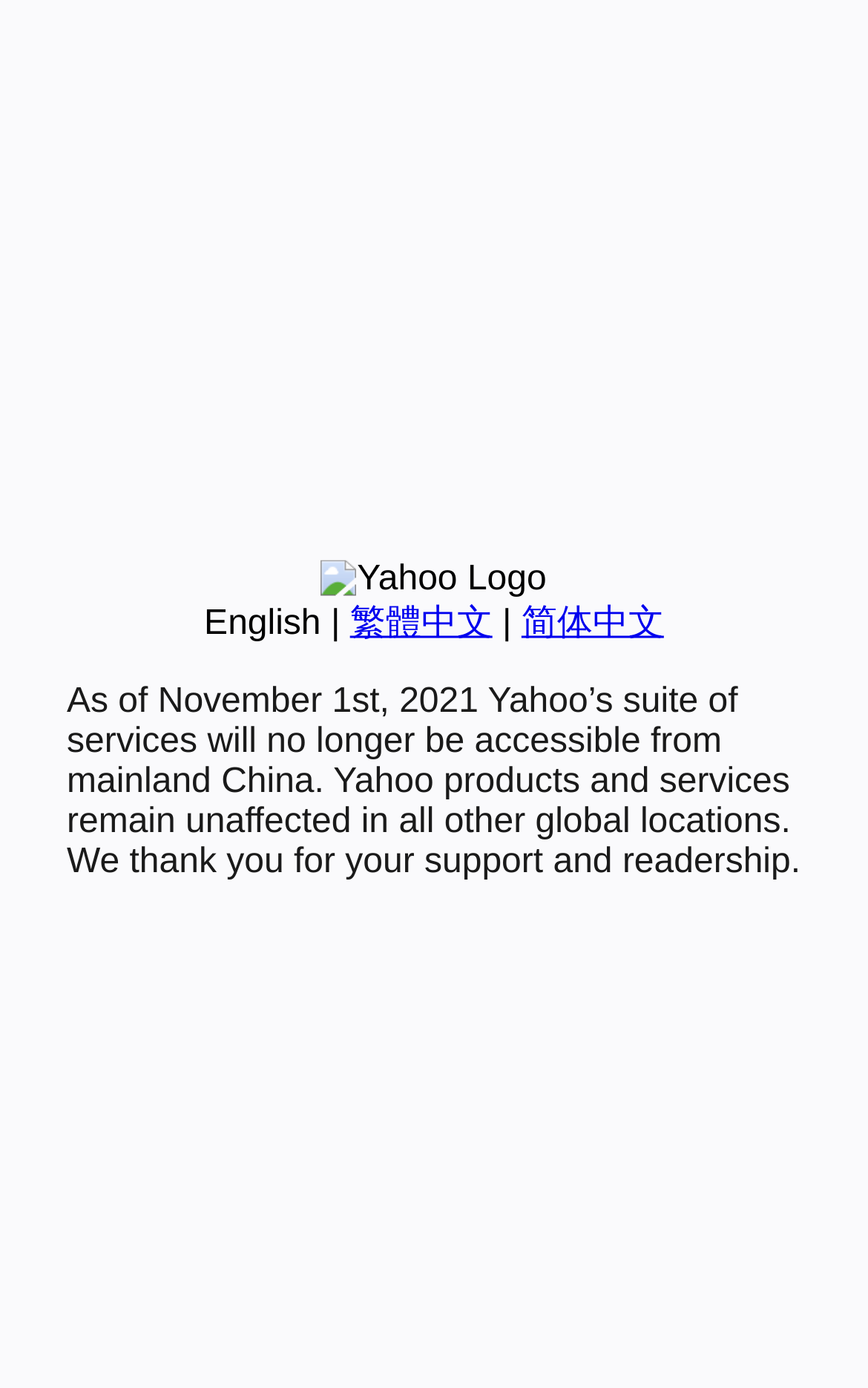Given the description of the UI element: "繁體中文", predict the bounding box coordinates in the form of [left, top, right, bottom], with each value being a float between 0 and 1.

[0.403, 0.436, 0.567, 0.463]